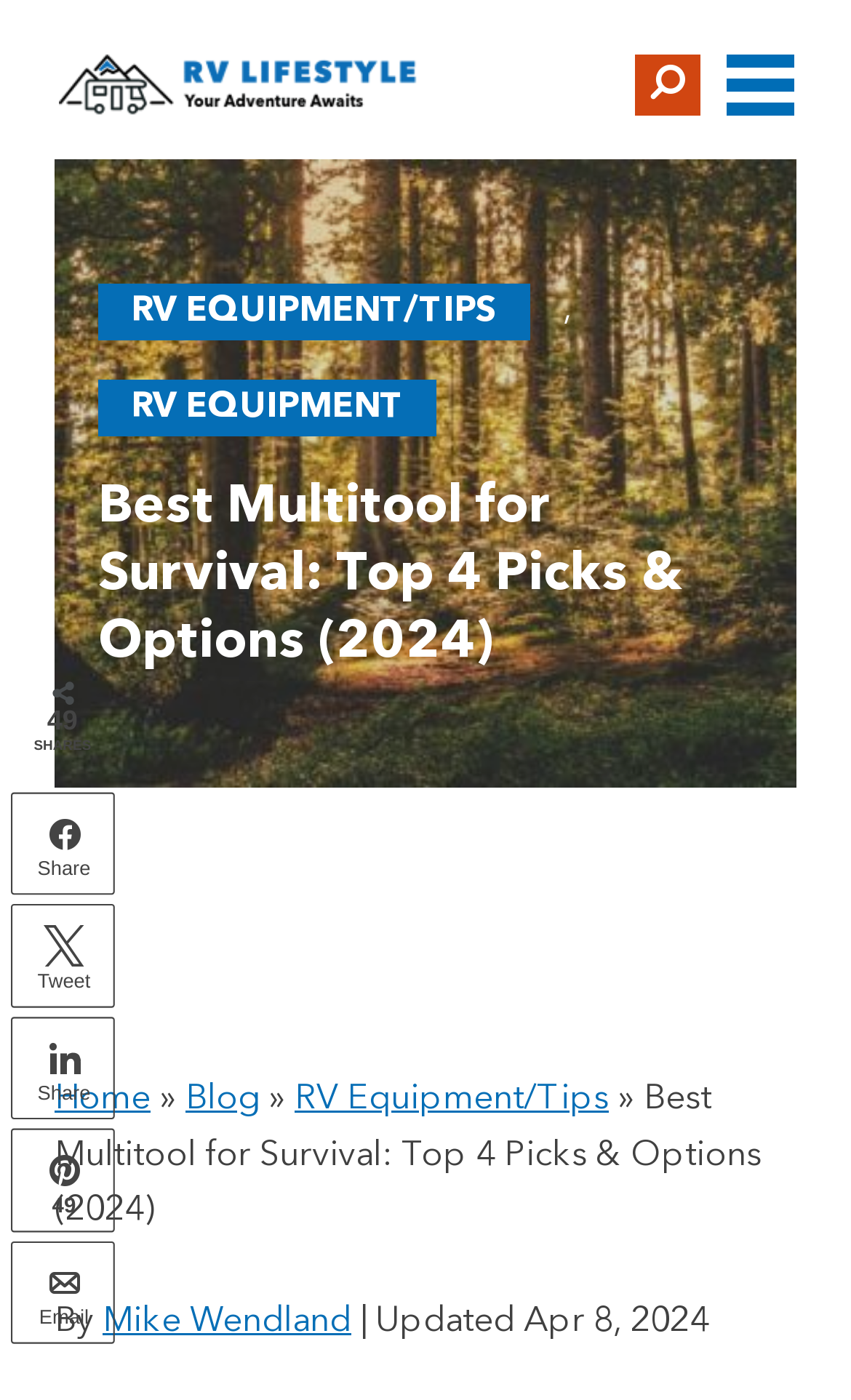Based on the image, provide a detailed and complete answer to the question: 
What is the category of this article?

The category of this article can be found in the breadcrumbs navigation, where it says 'Home » Blog » RV Equipment/Tips » Best Multitool for Survival: Top 4 Picks & Options (2024)'.